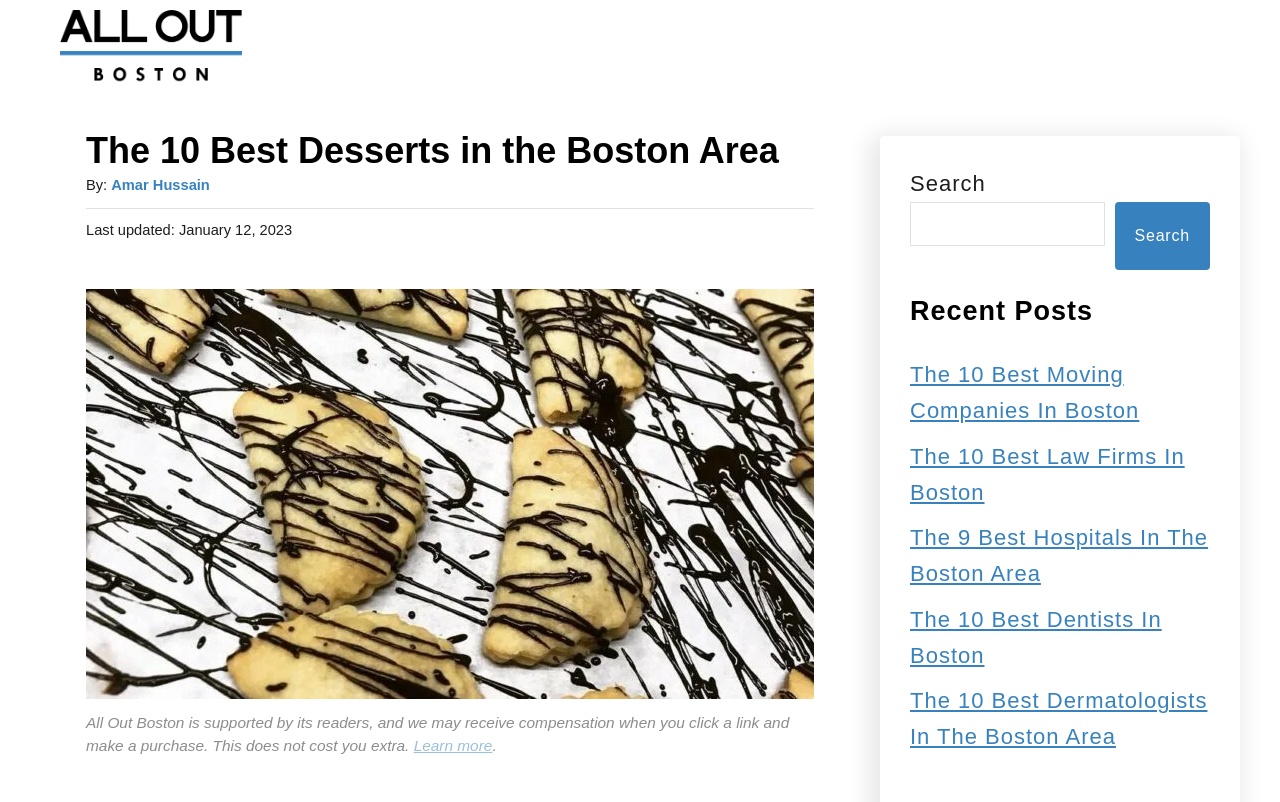Give an in-depth explanation of the webpage layout and content.

This webpage is about the 10 best desserts in the Boston area. At the top left, there is a link to "All Out Boston" accompanied by an image with the same name. Below this, there is a header section with the title "The 10 Best Desserts in the Boston Area" in a large font, followed by the author's name, "Amar Hussain", and the date "January 12, 2023". 

To the right of the header section, there is a large image related to the topic. Below the image, there is a disclaimer text stating that the website is supported by its readers and may receive compensation when a link is clicked and a purchase is made.

On the right side of the page, there is a search bar with a search button. Below the search bar, there is a section titled "Recent Posts" with five links to other articles, including "The 10 Best Moving Companies In Boston", "The 10 Best Law Firms In Boston", "The 9 Best Hospitals In The Boston Area", "The 10 Best Dentists In Boston", and "The 10 Best Dermatologists In The Boston Area".